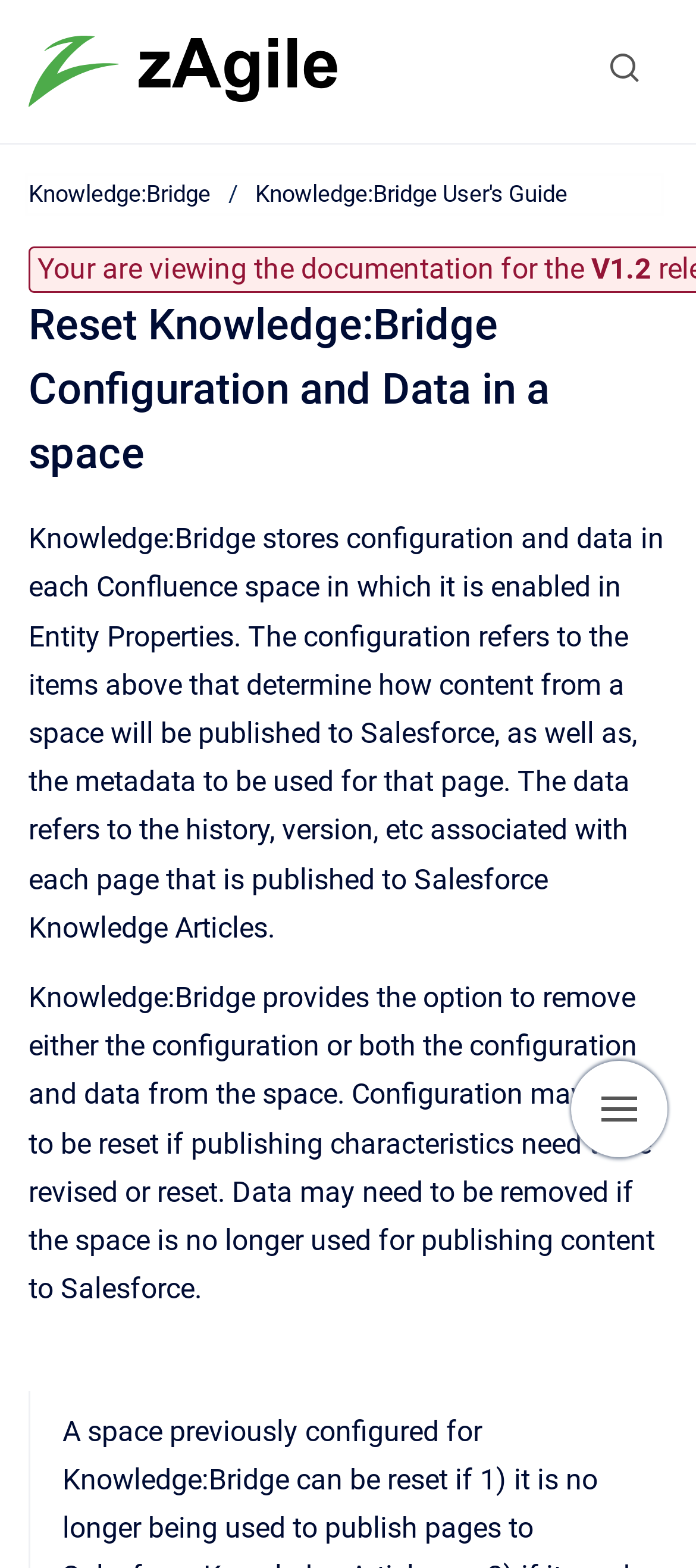Provide an in-depth caption for the contents of the webpage.

The webpage is focused on the topic of resetting Knowledge:Bridge configuration and data in a Confluence space. At the top left, there is a link to the homepage. Next to it, on the top right, is a button to show the search form. Below these elements, there is a breadcrumb navigation section that displays the current location, with links to "Knowledge:Bridge" and "Knowledge:Bridge User's Guide".

Below the navigation section, there is a header area that contains two lines of text. The first line reads "You are viewing the documentation for the" and the second line displays the version number "V1.2". Following this header, there is a main heading that matches the title of the webpage, "Reset Knowledge:Bridge Configuration and Data in a space".

The main content of the webpage is divided into two paragraphs of text. The first paragraph explains how Knowledge:Bridge stores configuration and data in each Confluence space, including the types of data stored and their purposes. The second paragraph discusses the option to remove either the configuration or both the configuration and data from the space, and the reasons why this might be necessary.

At the bottom right of the page, there is a button to show navigation. Overall, the webpage has a simple and organized layout, with clear headings and concise text that provides detailed information on the topic of resetting Knowledge:Bridge configuration and data.